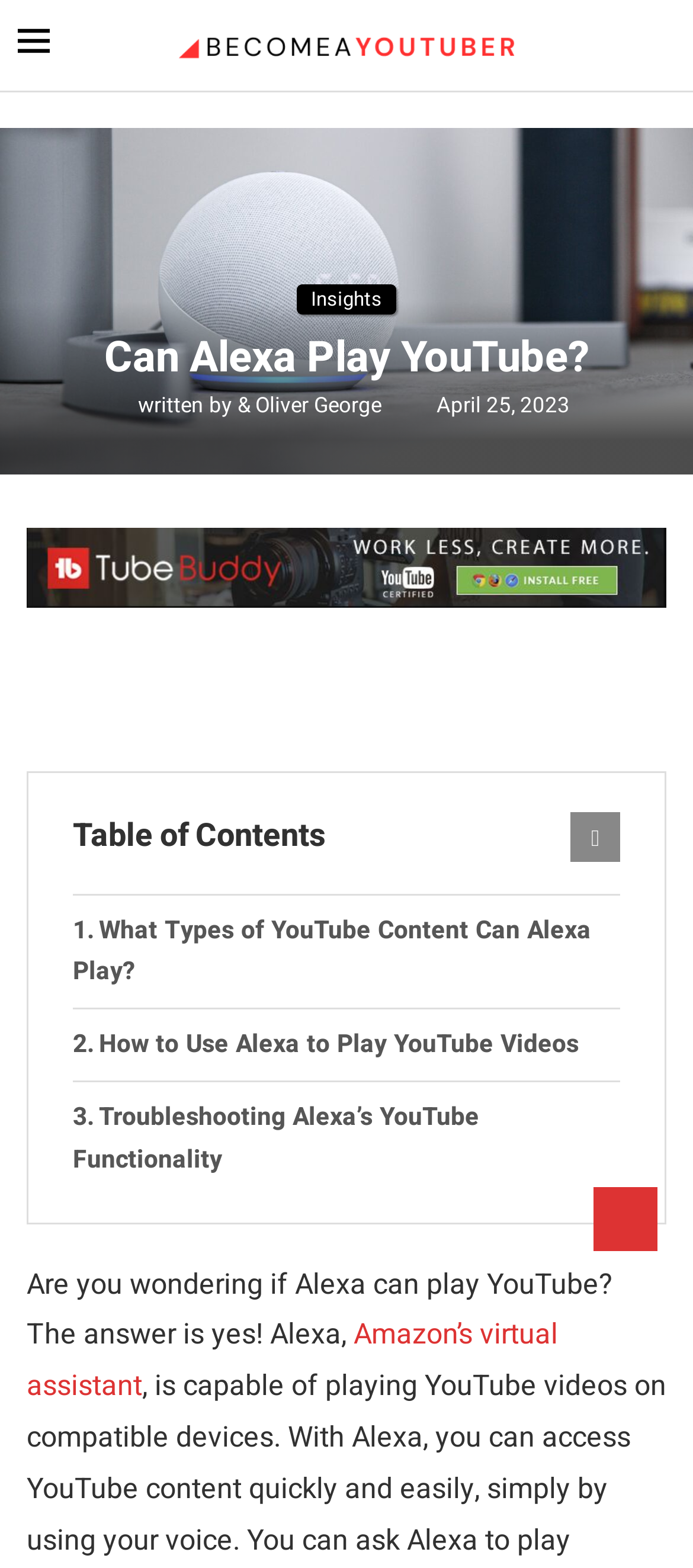Please identify the bounding box coordinates of the clickable region that I should interact with to perform the following instruction: "Share on Facebook". The coordinates should be expressed as four float numbers between 0 and 1, i.e., [left, top, right, bottom].

[0.221, 0.428, 0.295, 0.464]